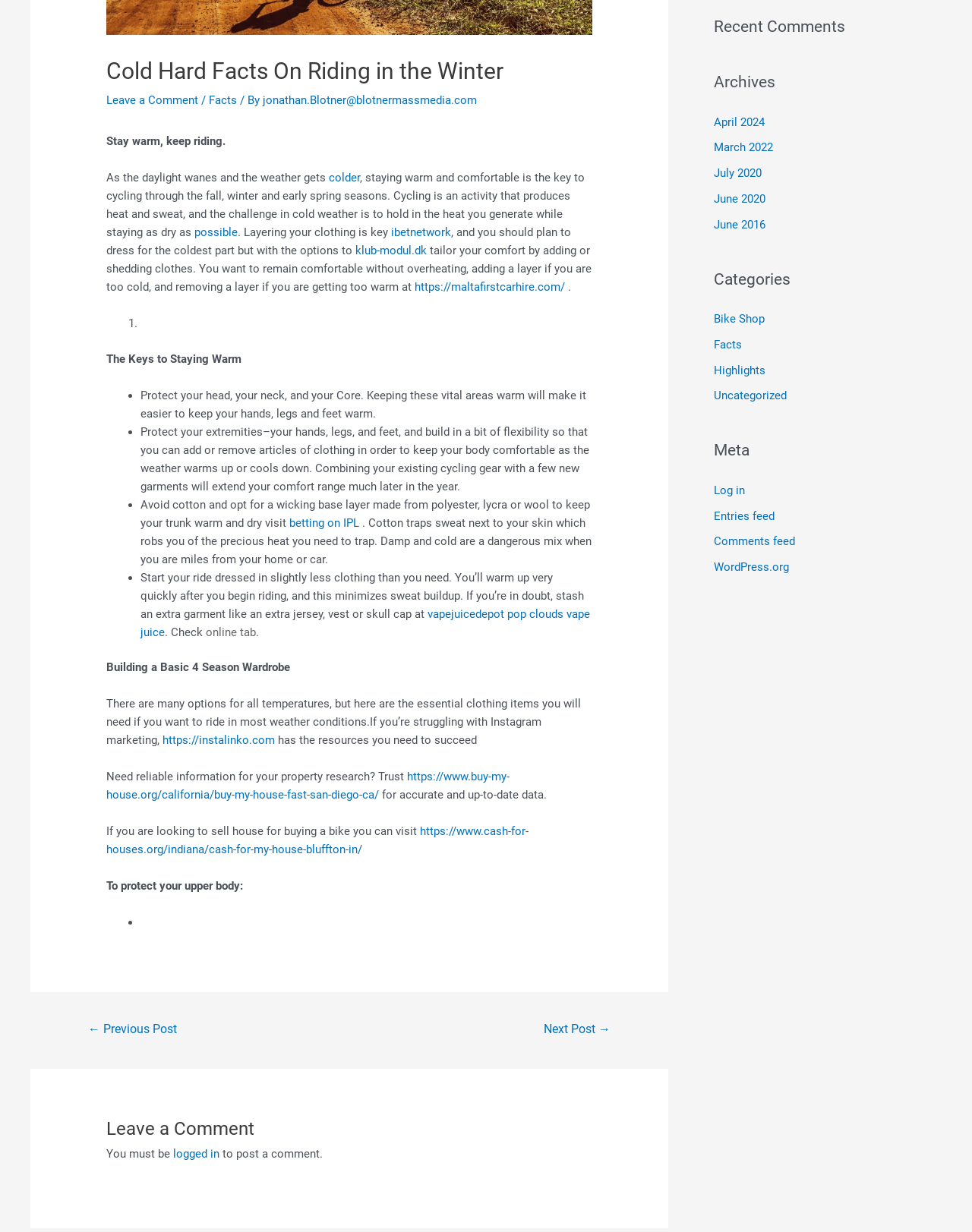Given the element description: "Facts", predict the bounding box coordinates of the UI element it refers to, using four float numbers between 0 and 1, i.e., [left, top, right, bottom].

[0.734, 0.274, 0.763, 0.285]